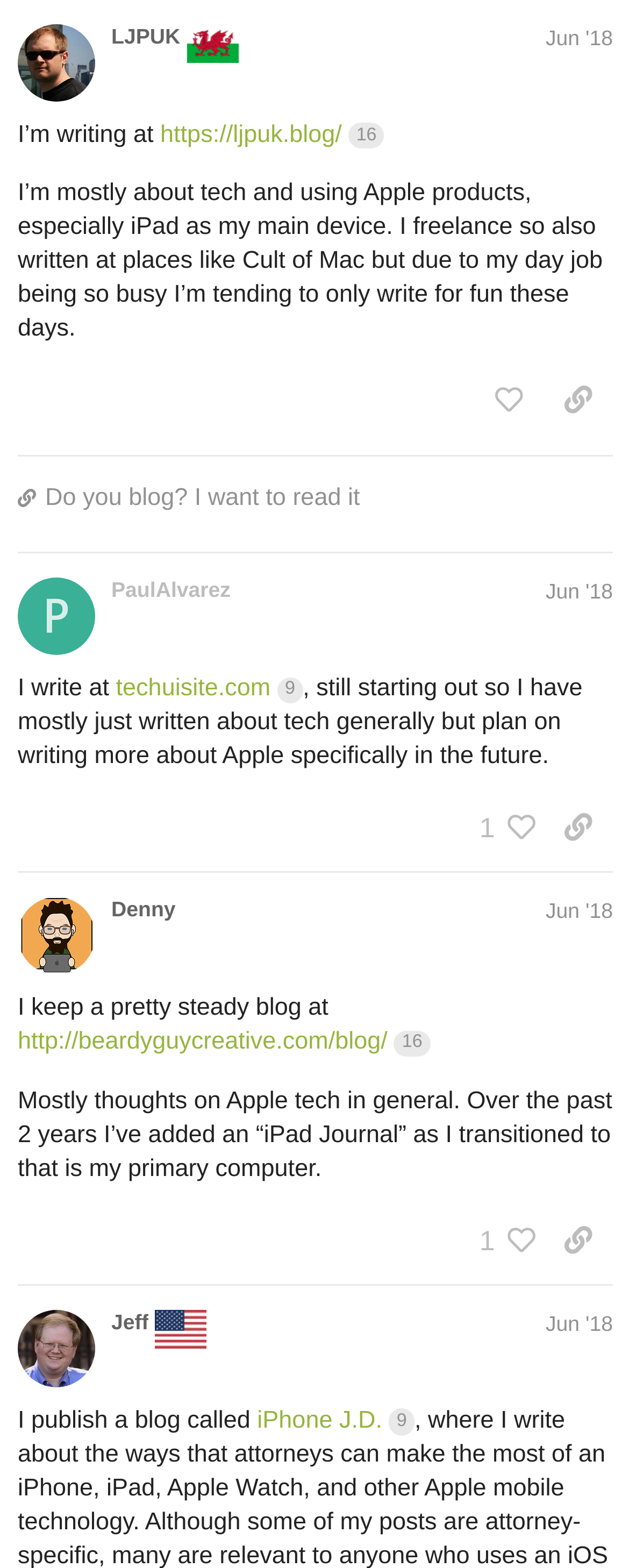Identify the bounding box coordinates of the clickable region necessary to fulfill the following instruction: "Check the blog at techuisite.com". The bounding box coordinates should be four float numbers between 0 and 1, i.e., [left, top, right, bottom].

[0.184, 0.429, 0.481, 0.447]